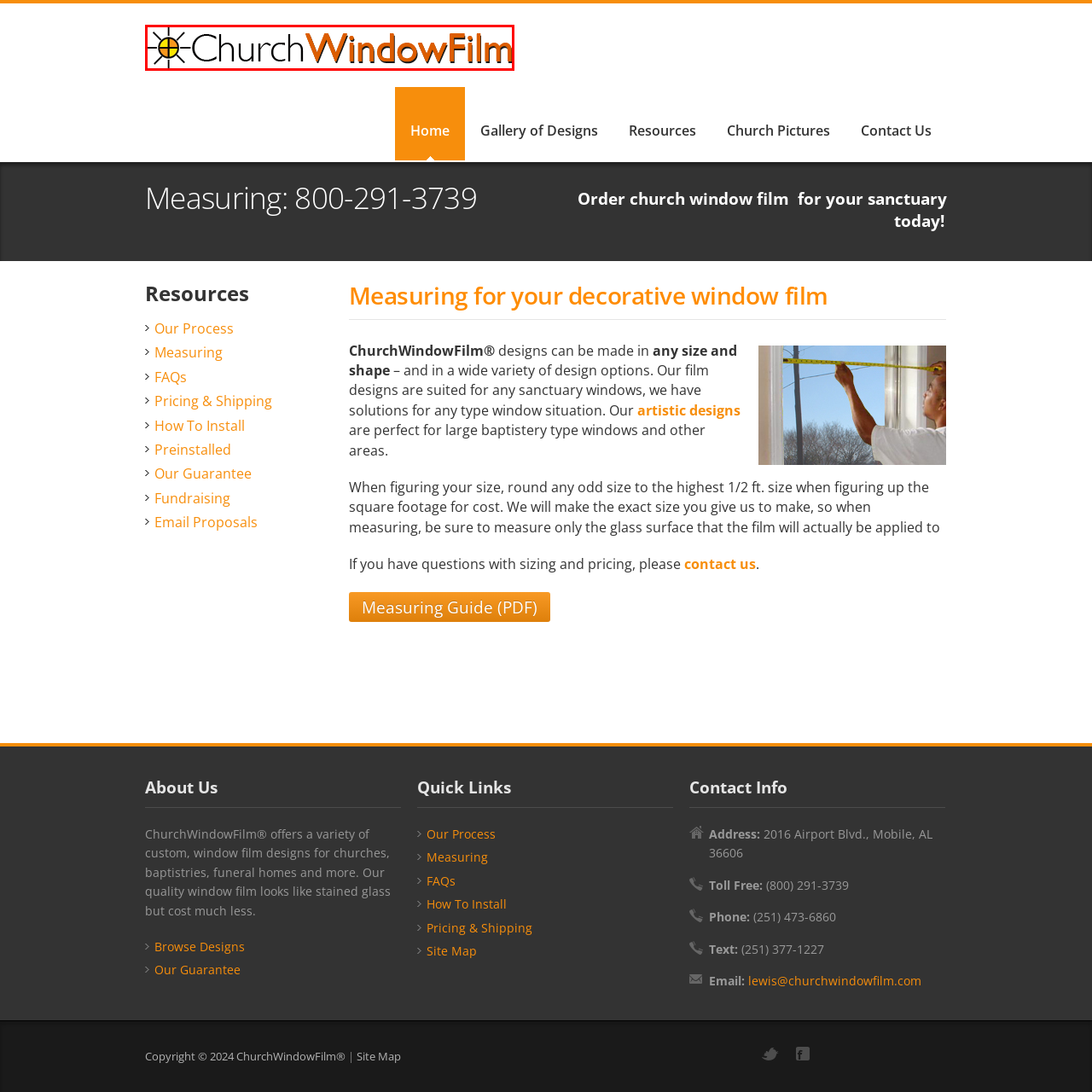What is the focus of ChurchWindowFilm's solutions?
Analyze the image encased by the red bounding box and elaborate on your answer to the question.

The caption highlights the company's focus on providing high-quality, custom window films that resemble stained glass, specifically tailored for churches and sanctuaries, indicating their area of expertise.